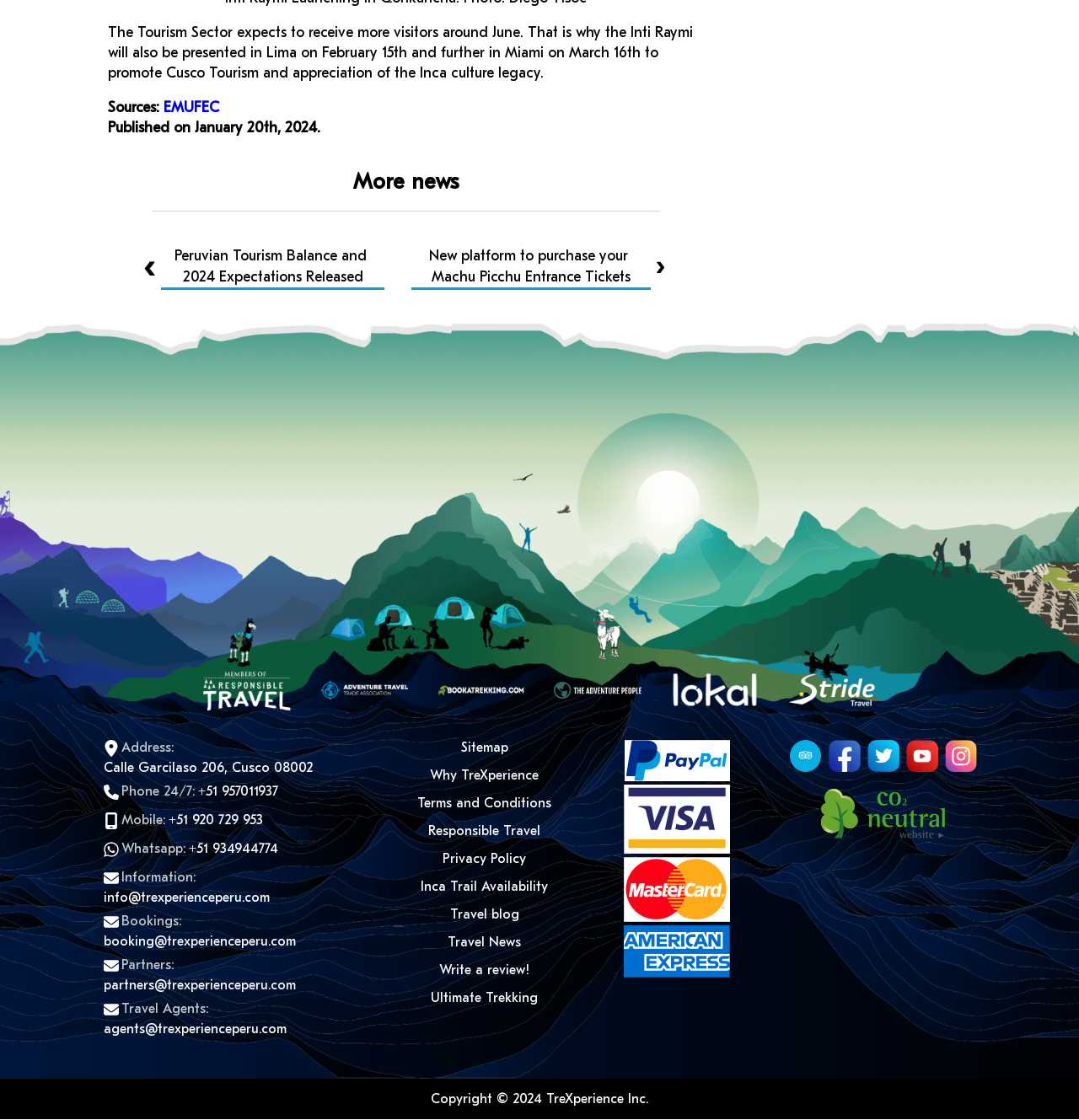Predict the bounding box of the UI element based on this description: "EMUFEC".

[0.152, 0.088, 0.203, 0.104]